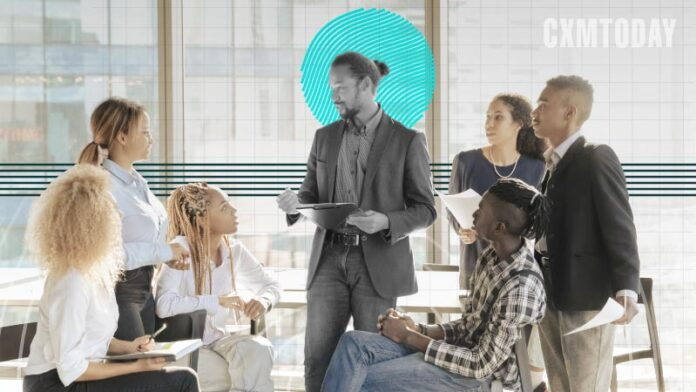How many colleagues are seated around the man?
Respond to the question with a single word or phrase according to the image.

Five